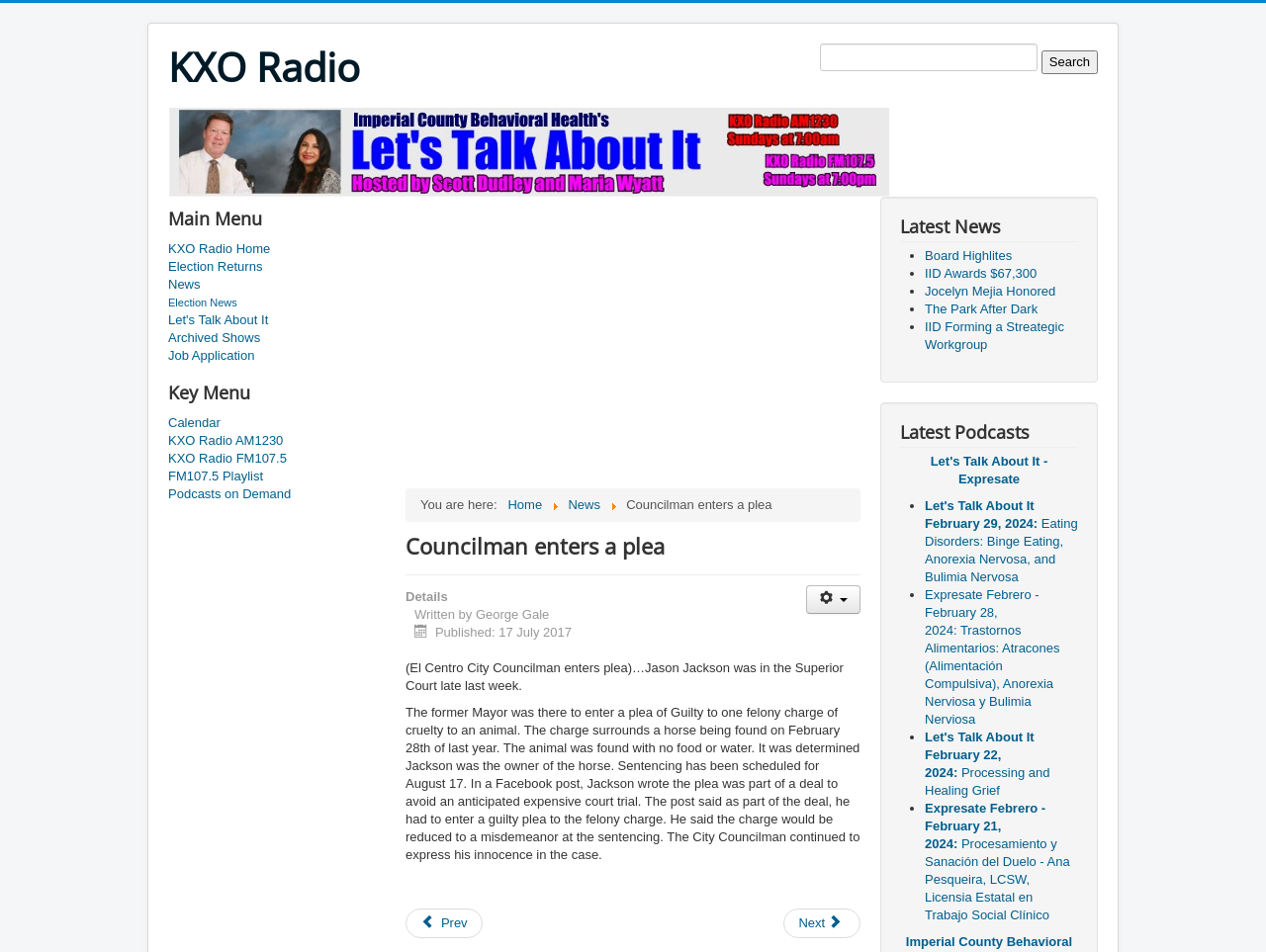Determine the bounding box coordinates for the clickable element to execute this instruction: "View the latest news". Provide the coordinates as four float numbers between 0 and 1, i.e., [left, top, right, bottom].

[0.711, 0.227, 0.852, 0.254]